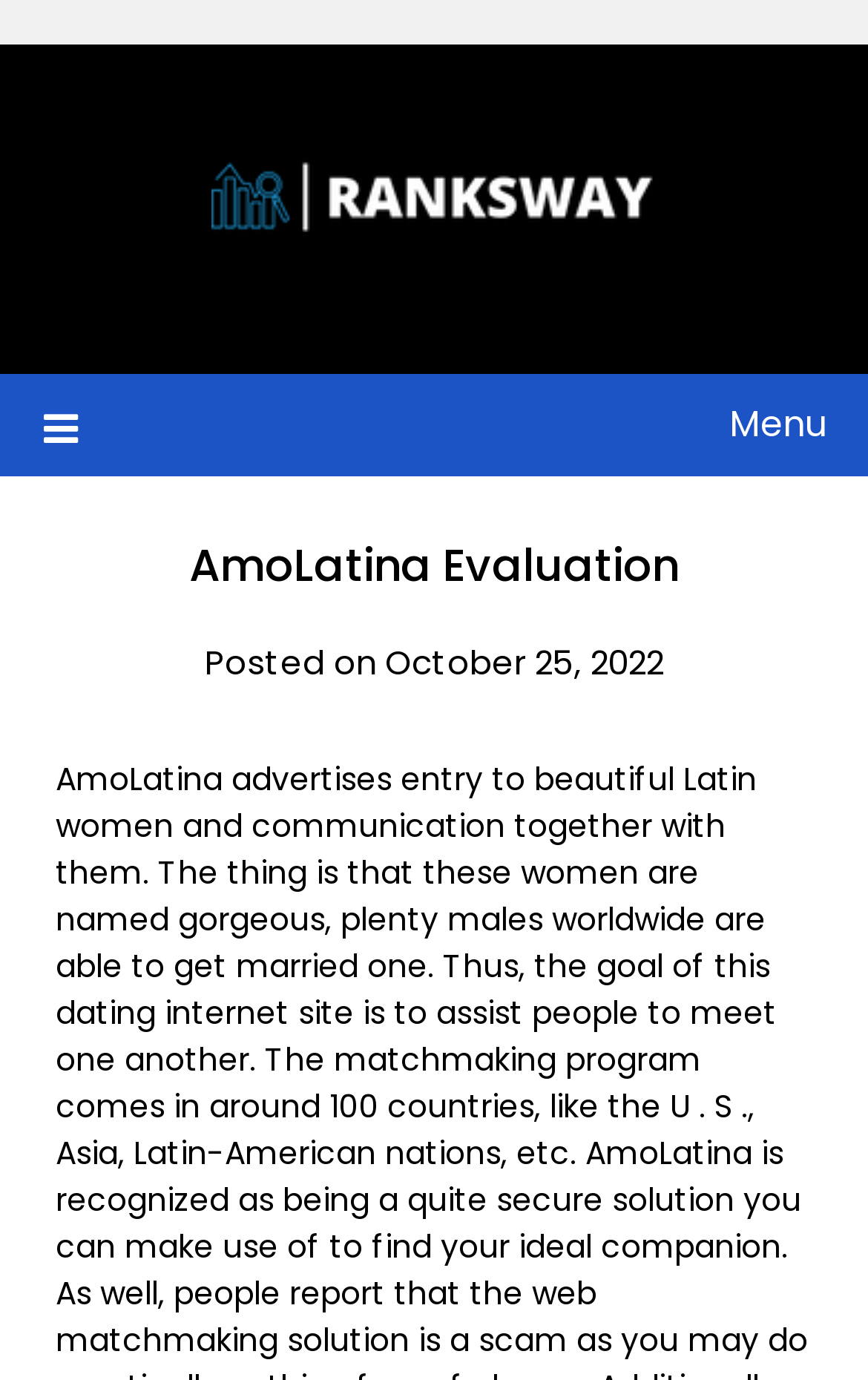Ascertain the bounding box coordinates for the UI element detailed here: "Menu". The coordinates should be provided as [left, top, right, bottom] with each value being a float between 0 and 1.

[0.05, 0.271, 0.95, 0.345]